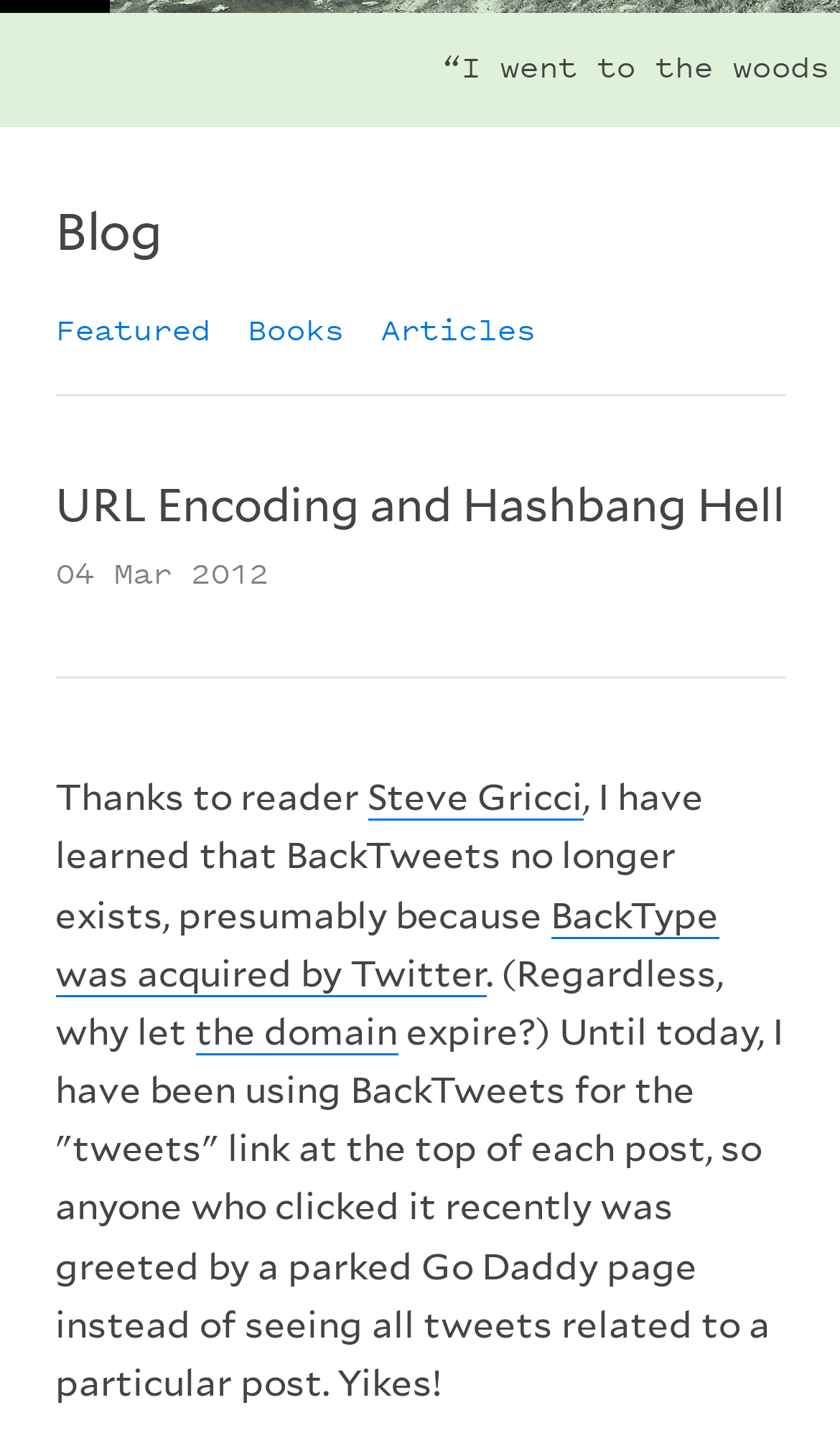Given the element description: "Terms & Conditions", predict the bounding box coordinates of the UI element it refers to, using four float numbers between 0 and 1, i.e., [left, top, right, bottom].

None